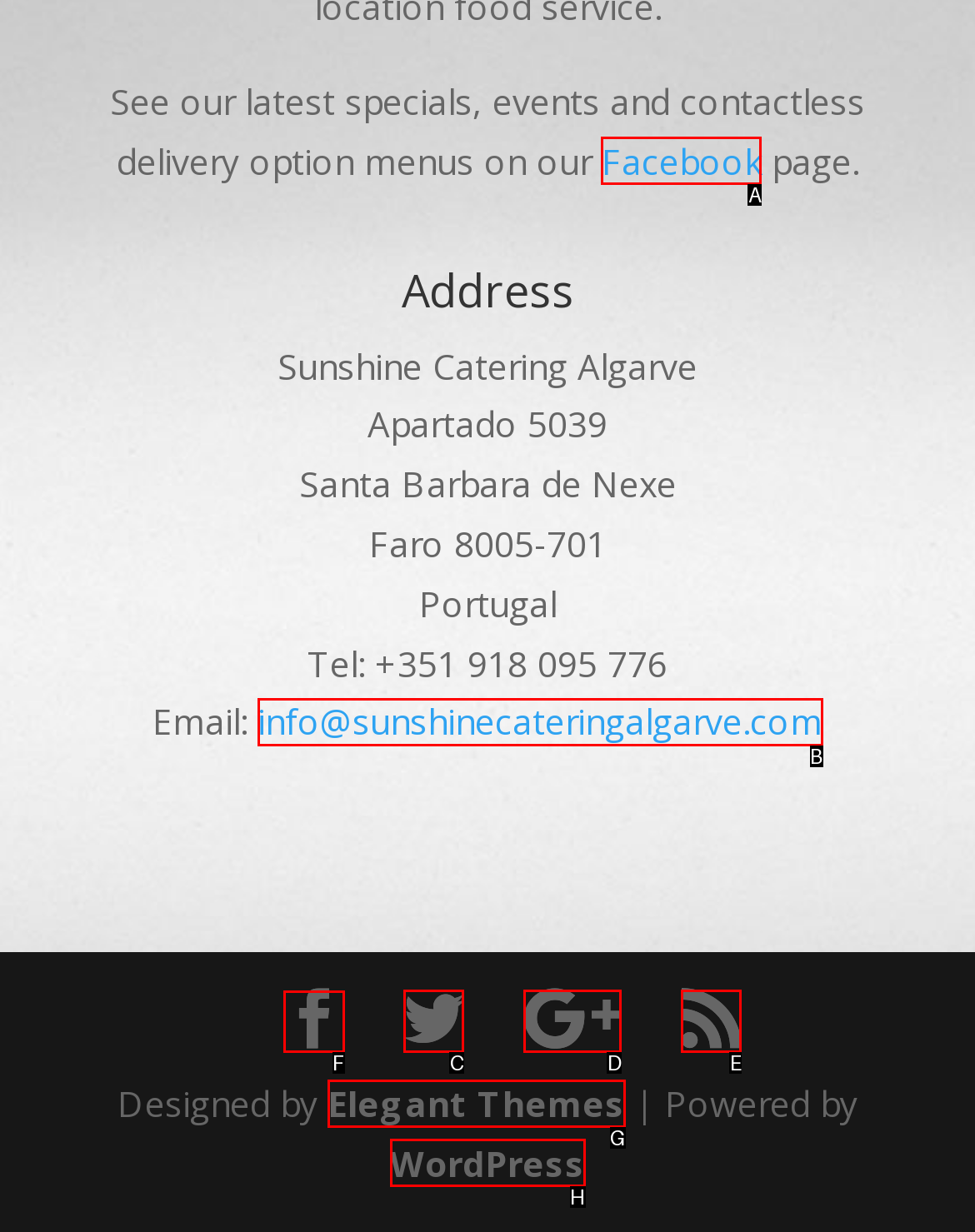Point out the option that needs to be clicked to fulfill the following instruction: Check social media
Answer with the letter of the appropriate choice from the listed options.

F